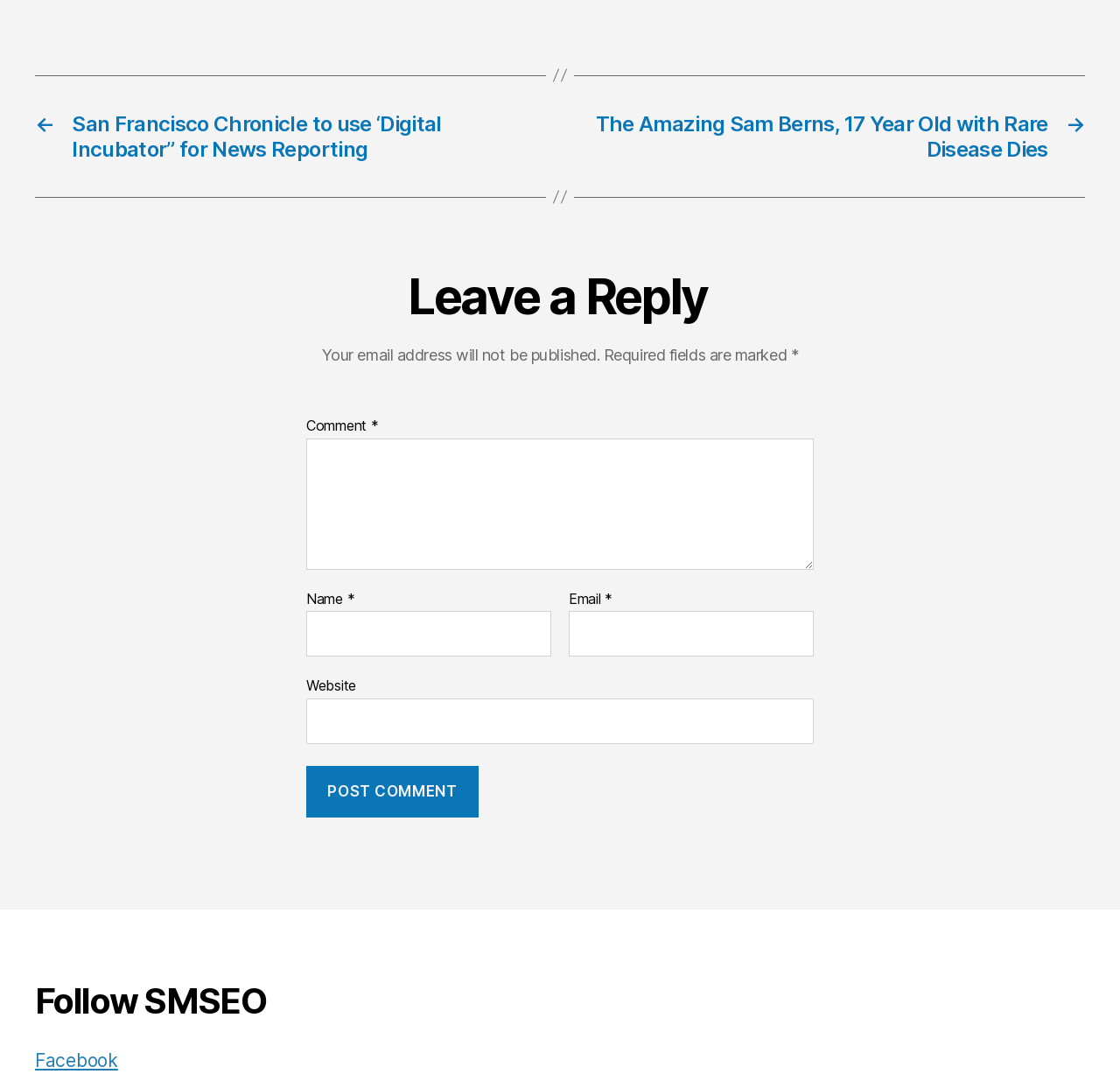How many required fields are there in the comment form?
Based on the image, respond with a single word or phrase.

3